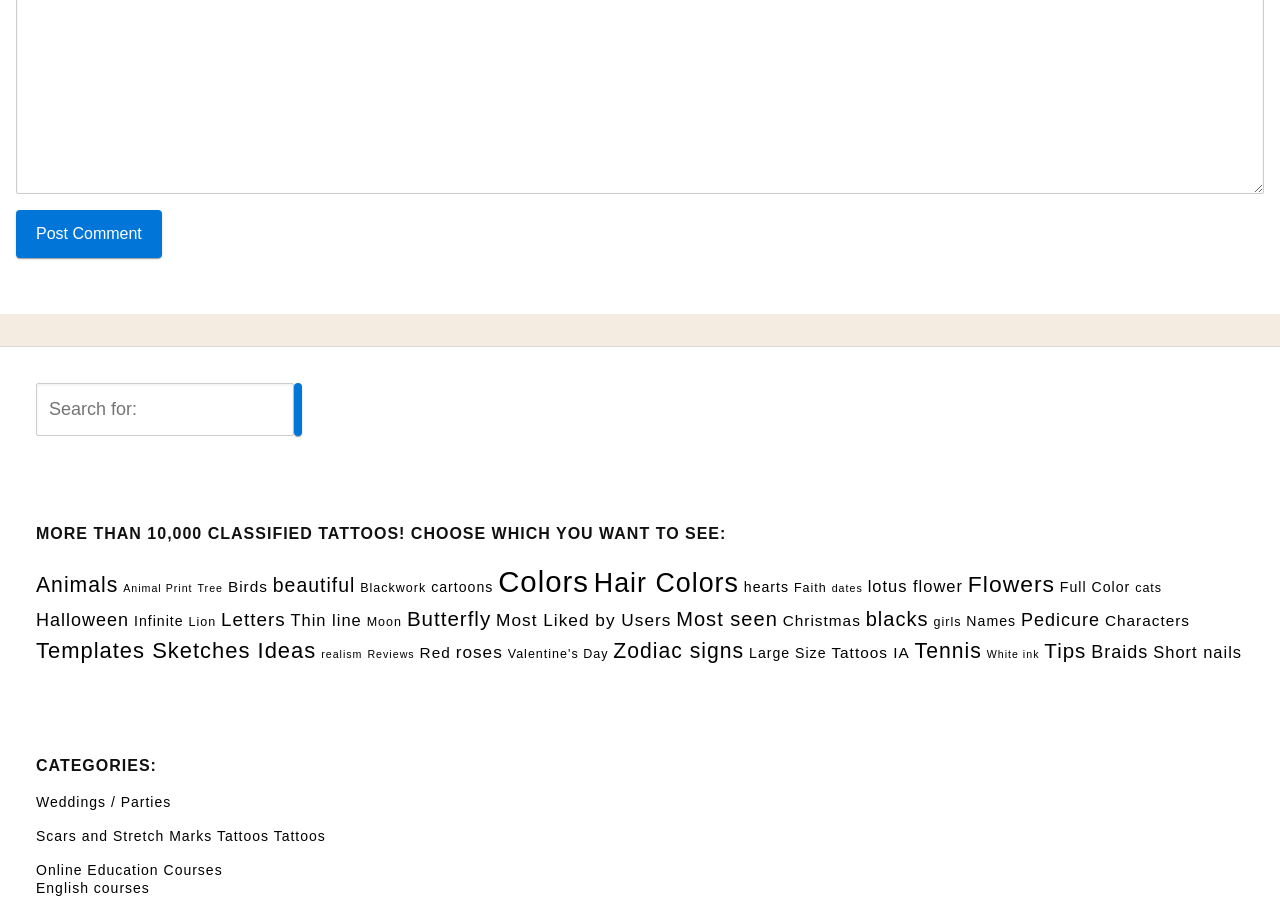Determine the bounding box coordinates for the UI element described. Format the coordinates as (top-left x, top-left y, bottom-right x, bottom-right y) and ensure all values are between 0 and 1. Element description: Templates Sketches Ideas

[0.028, 0.702, 0.247, 0.729]